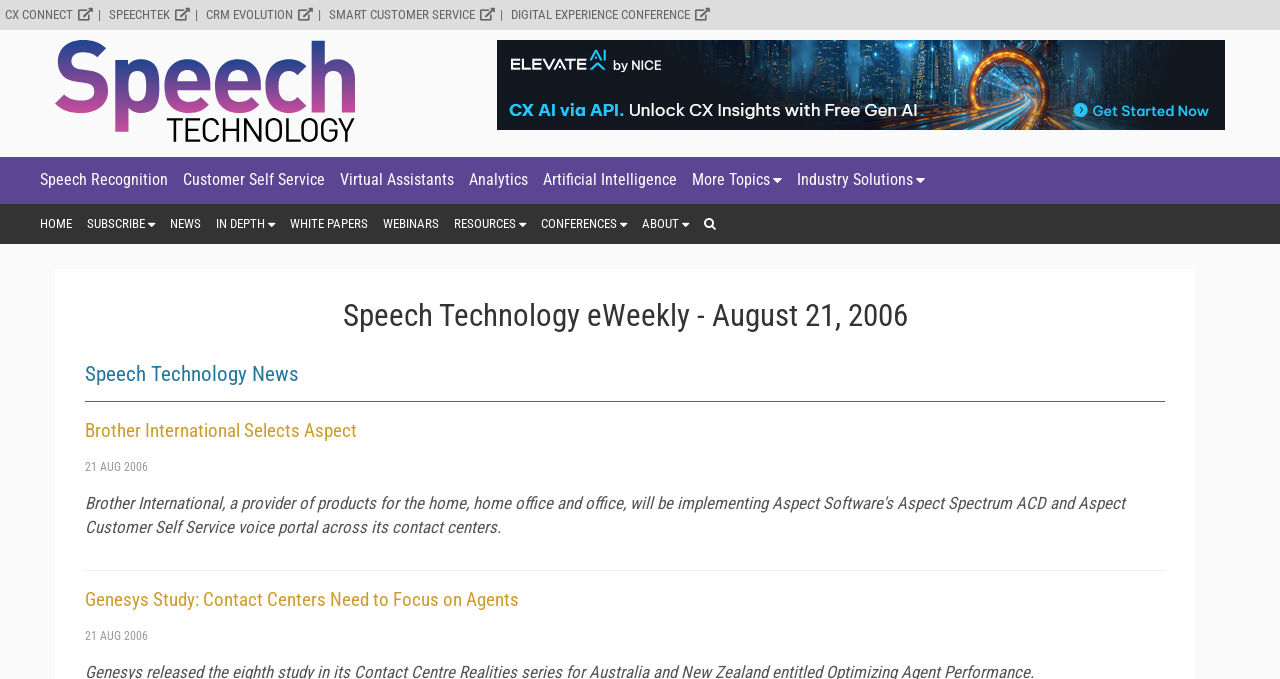Find the bounding box coordinates of the clickable area that will achieve the following instruction: "Read about Brother International Selects Aspect".

[0.066, 0.617, 0.279, 0.651]